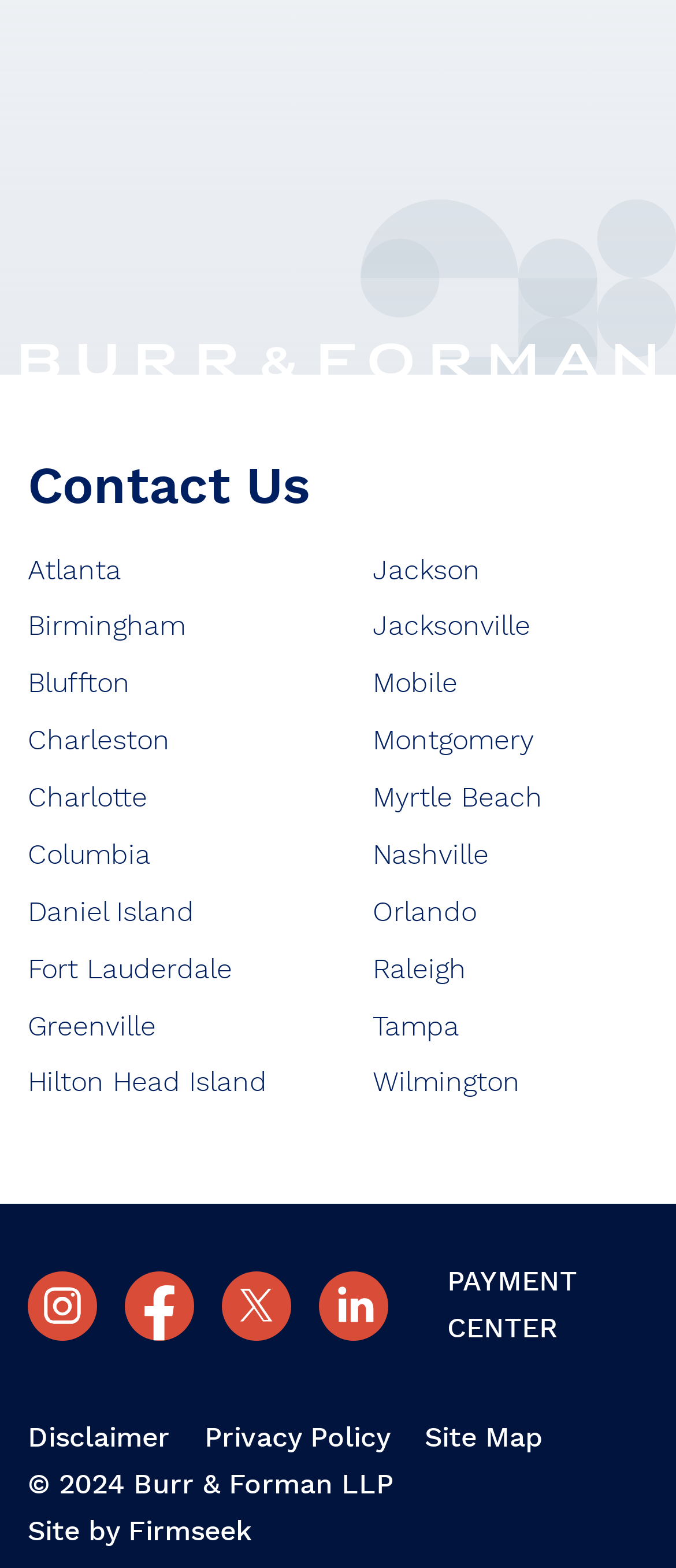Identify the bounding box coordinates of the region I need to click to complete this instruction: "Click Kemety Think Bank".

None